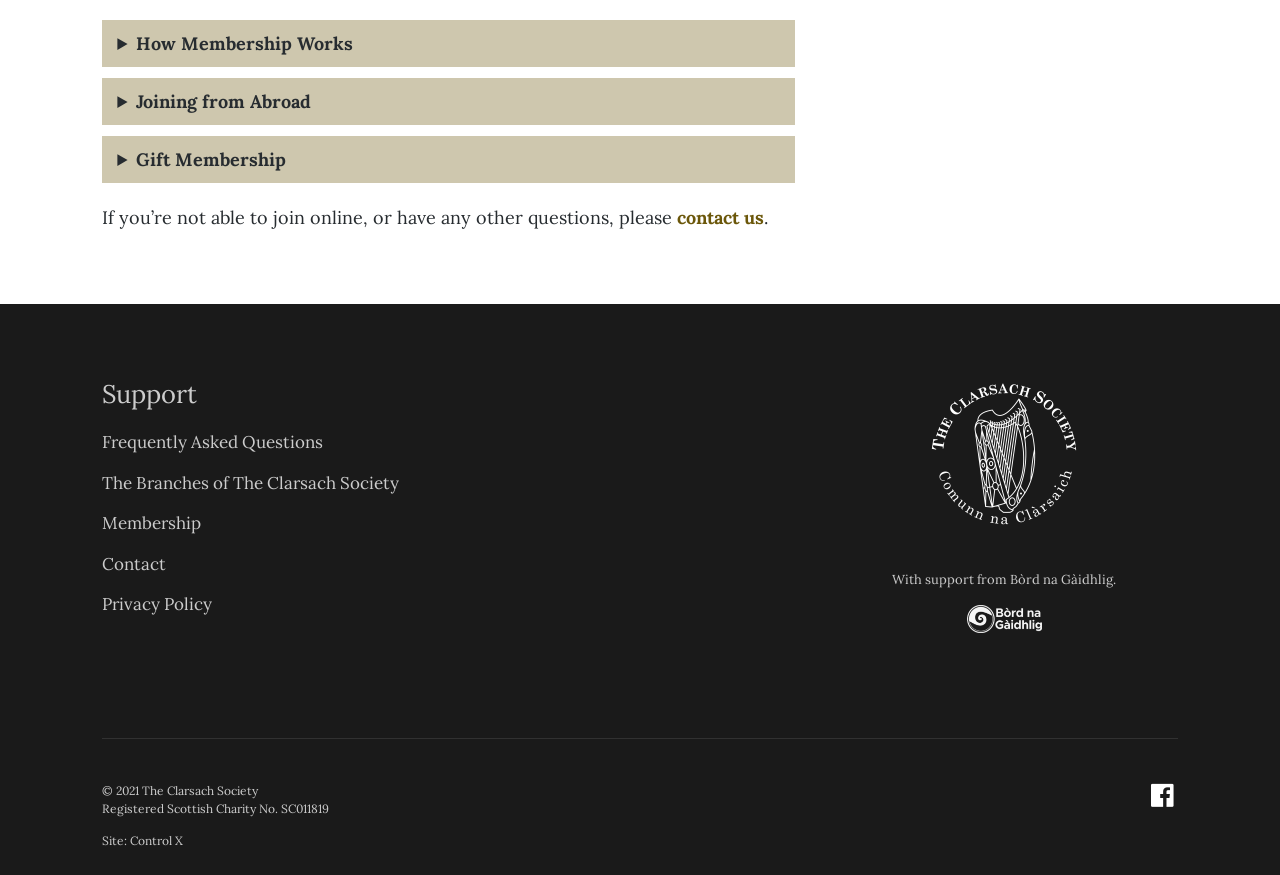Please find and report the bounding box coordinates of the element to click in order to perform the following action: "Expand 'How Membership Works'". The coordinates should be expressed as four float numbers between 0 and 1, in the format [left, top, right, bottom].

[0.08, 0.023, 0.621, 0.077]